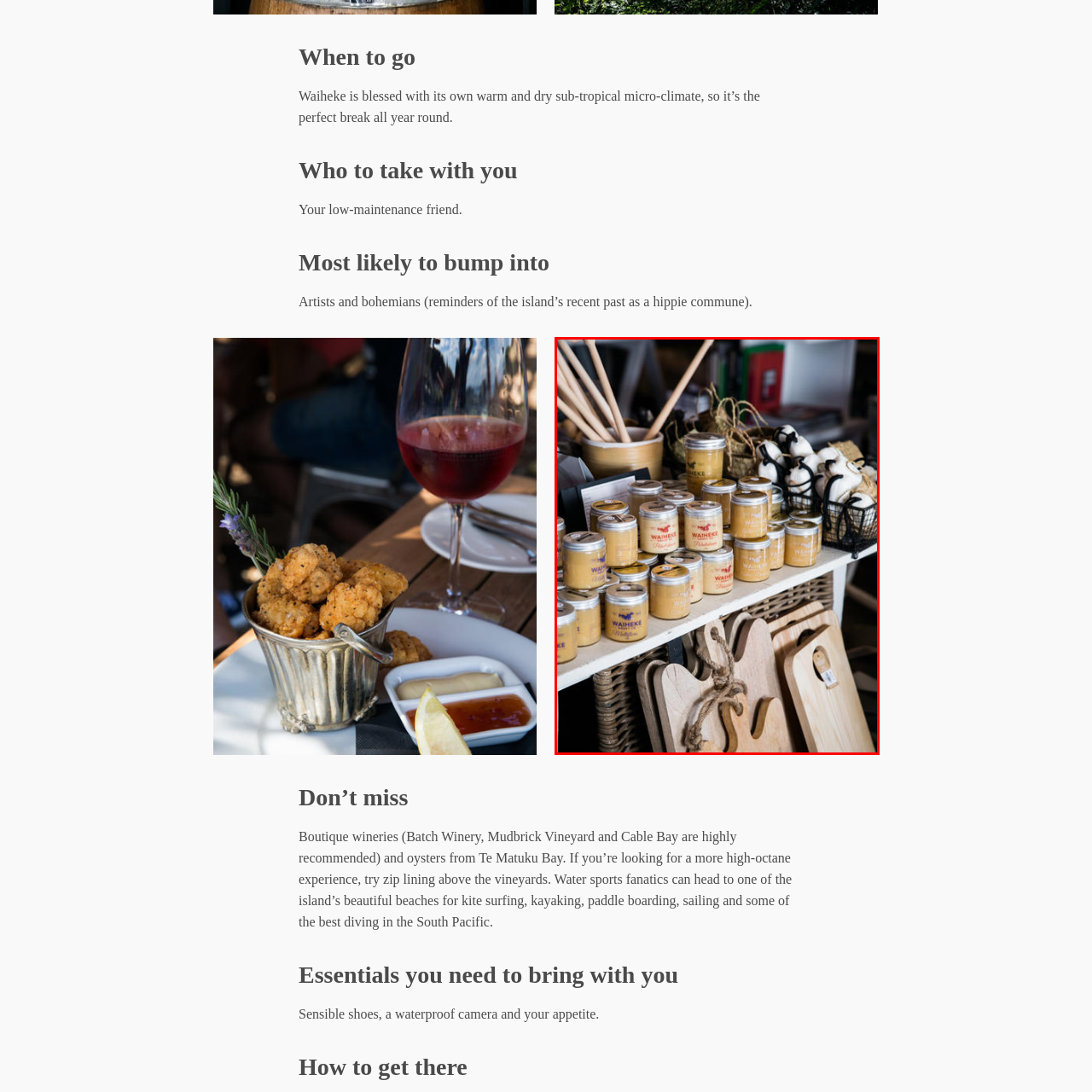Articulate a detailed description of the image enclosed by the red outline.

The image showcases a charming arrangement of local products from Waiheke Island, emphasizing its artisanal flair. In the foreground, several jars filled with golden goods—likely preserves or gourmet spreads—are neatly lined up, each prominently displaying the "Waiheke" label, signifying local craftsmanship. Alongside them, there are wooden chopping boards, indicating the island’s emphasis on quality and sustainability. The backdrop features craft items such as wooden utensils, adding a rustic touch to the display. Nestled among these items are small baskets containing additional products, hinting at the diverse offerings available from local artisans. This vibrant assortment captures the essence of Waiheke’s unique marketplace, perfect for culinary enthusiasts and those seeking a taste of the island's rich heritage.